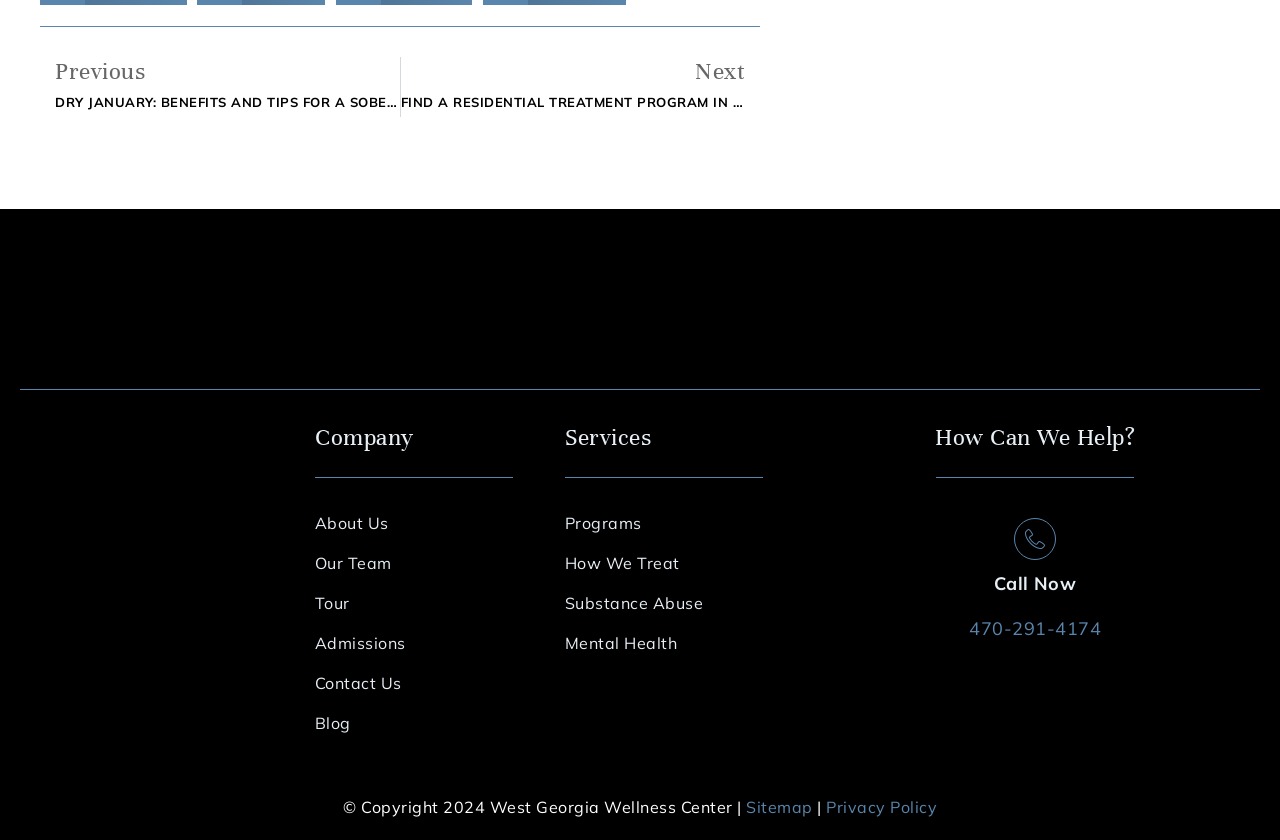Given the element description: "alt="West Georgia Wellness Center" title="WGWC-footer-logo"", predict the bounding box coordinates of the UI element it refers to, using four float numbers between 0 and 1, i.e., [left, top, right, bottom].

[0.051, 0.501, 0.168, 0.679]